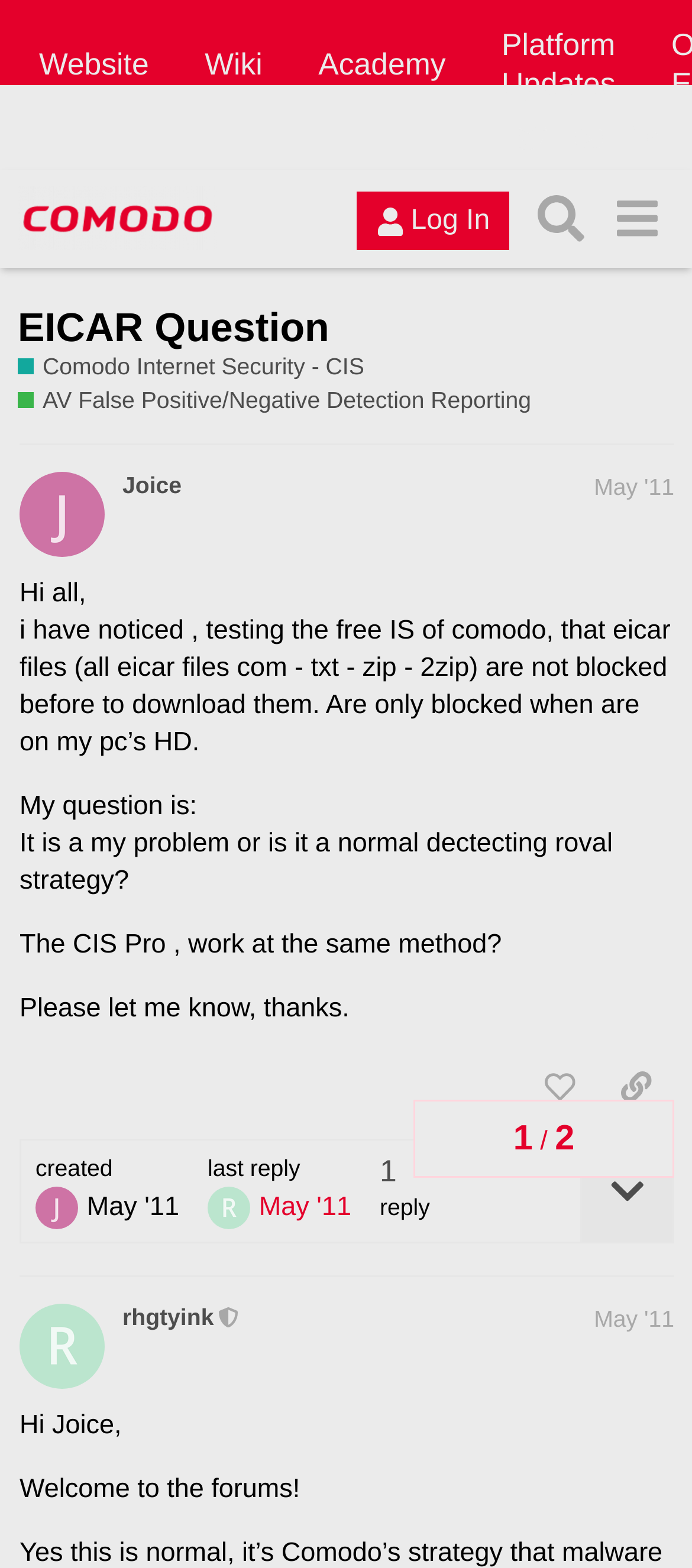Using the provided element description, identify the bounding box coordinates as (top-left x, top-left y, bottom-right x, bottom-right y). Ensure all values are between 0 and 1. Description: rhgtyink

[0.177, 0.831, 0.309, 0.849]